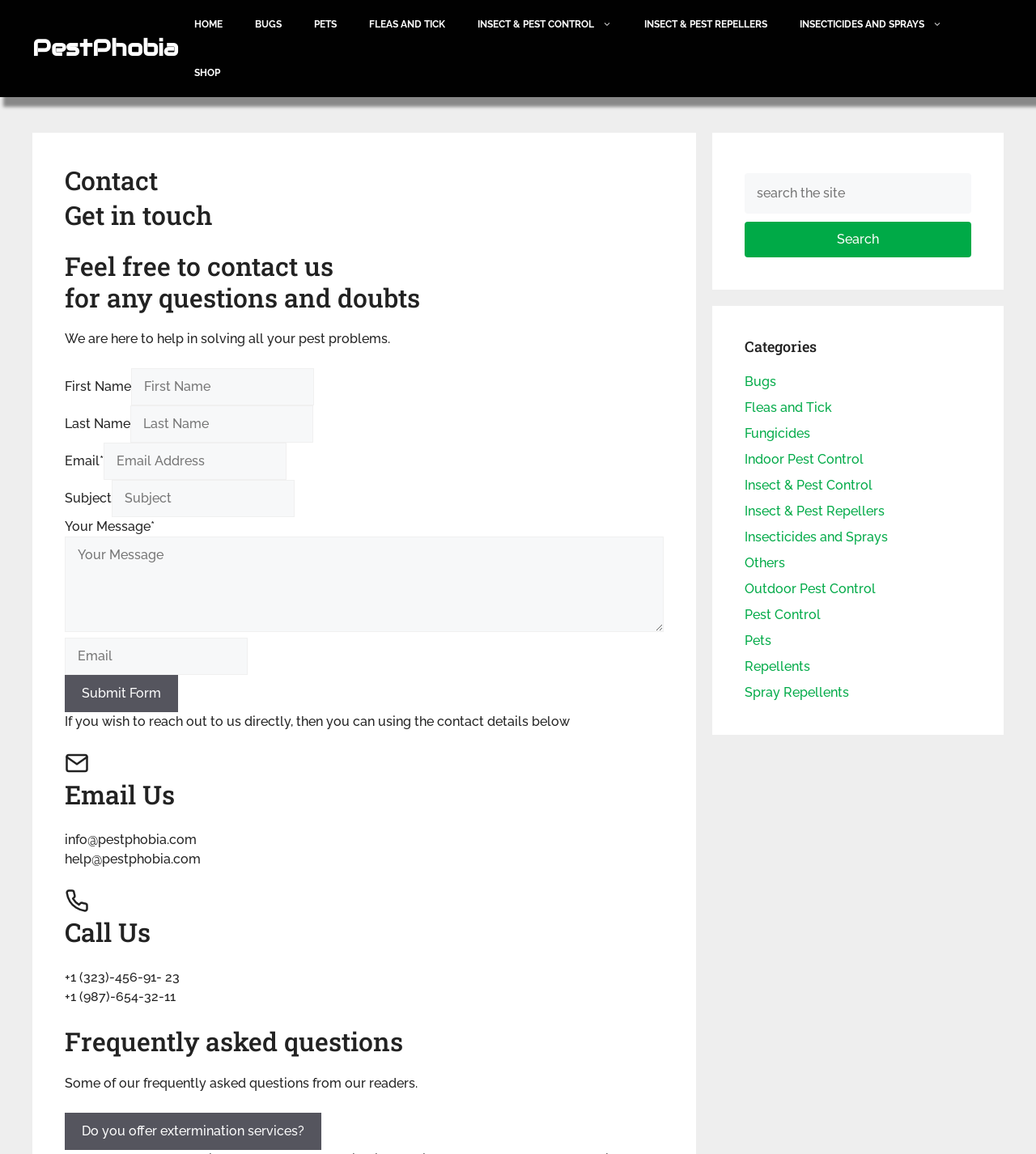Please find the bounding box for the UI component described as follows: "Pest Control".

[0.719, 0.526, 0.792, 0.539]